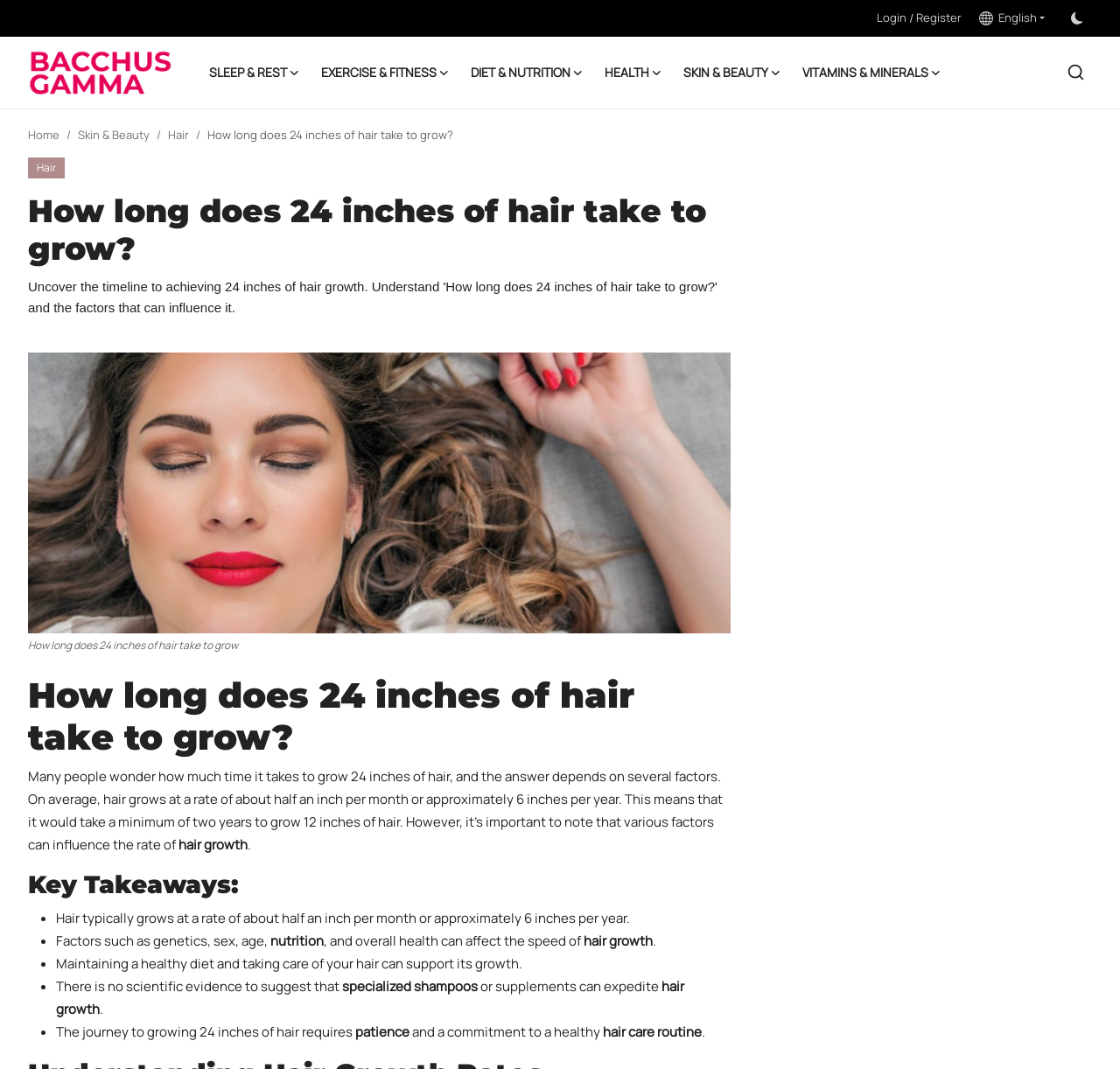Please identify the bounding box coordinates of the element's region that needs to be clicked to fulfill the following instruction: "Go to the 'Hair' category". The bounding box coordinates should consist of four float numbers between 0 and 1, i.e., [left, top, right, bottom].

[0.15, 0.118, 0.169, 0.133]